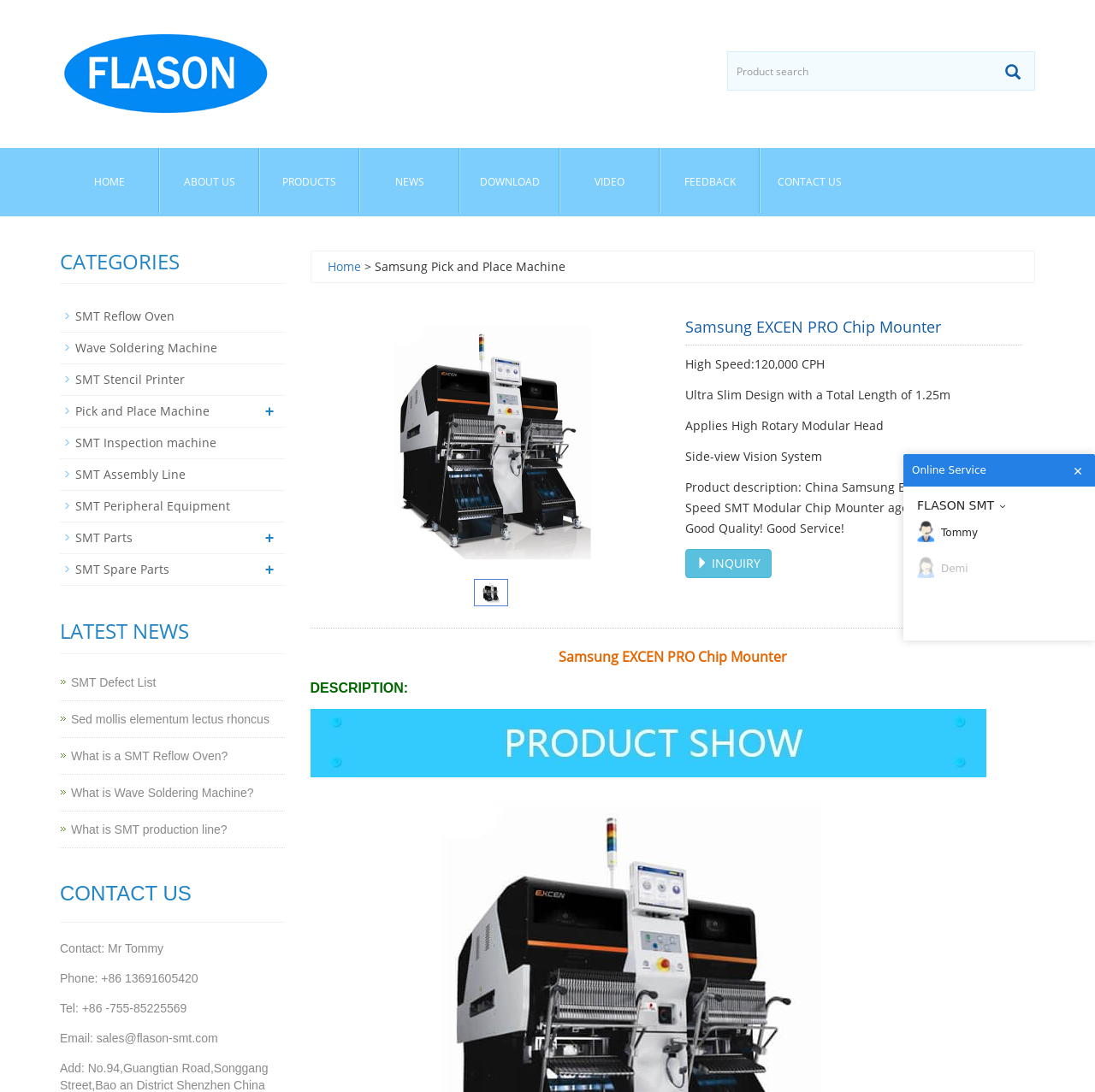Kindly determine the bounding box coordinates for the area that needs to be clicked to execute this instruction: "Go to the home page".

[0.055, 0.135, 0.145, 0.195]